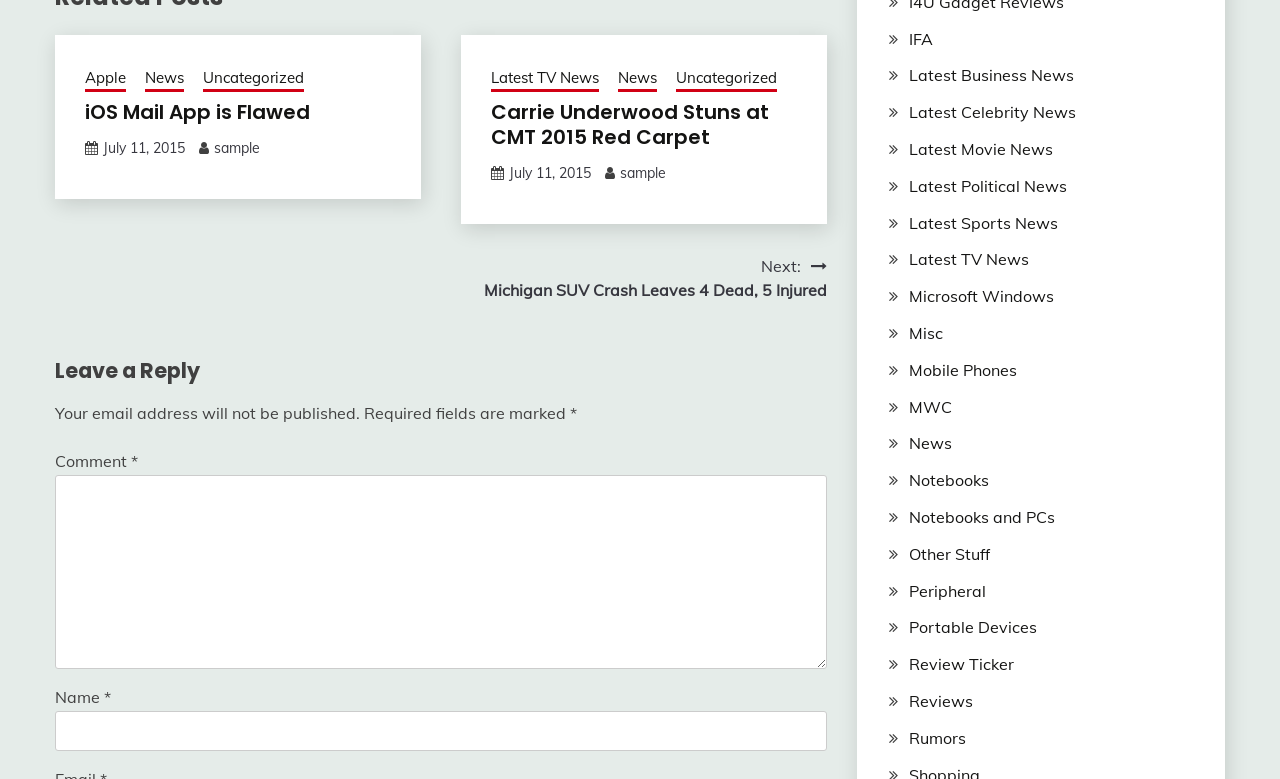Please give a succinct answer to the question in one word or phrase:
What is the category of the post 'iOS Mail App is Flawed'?

Uncategorized